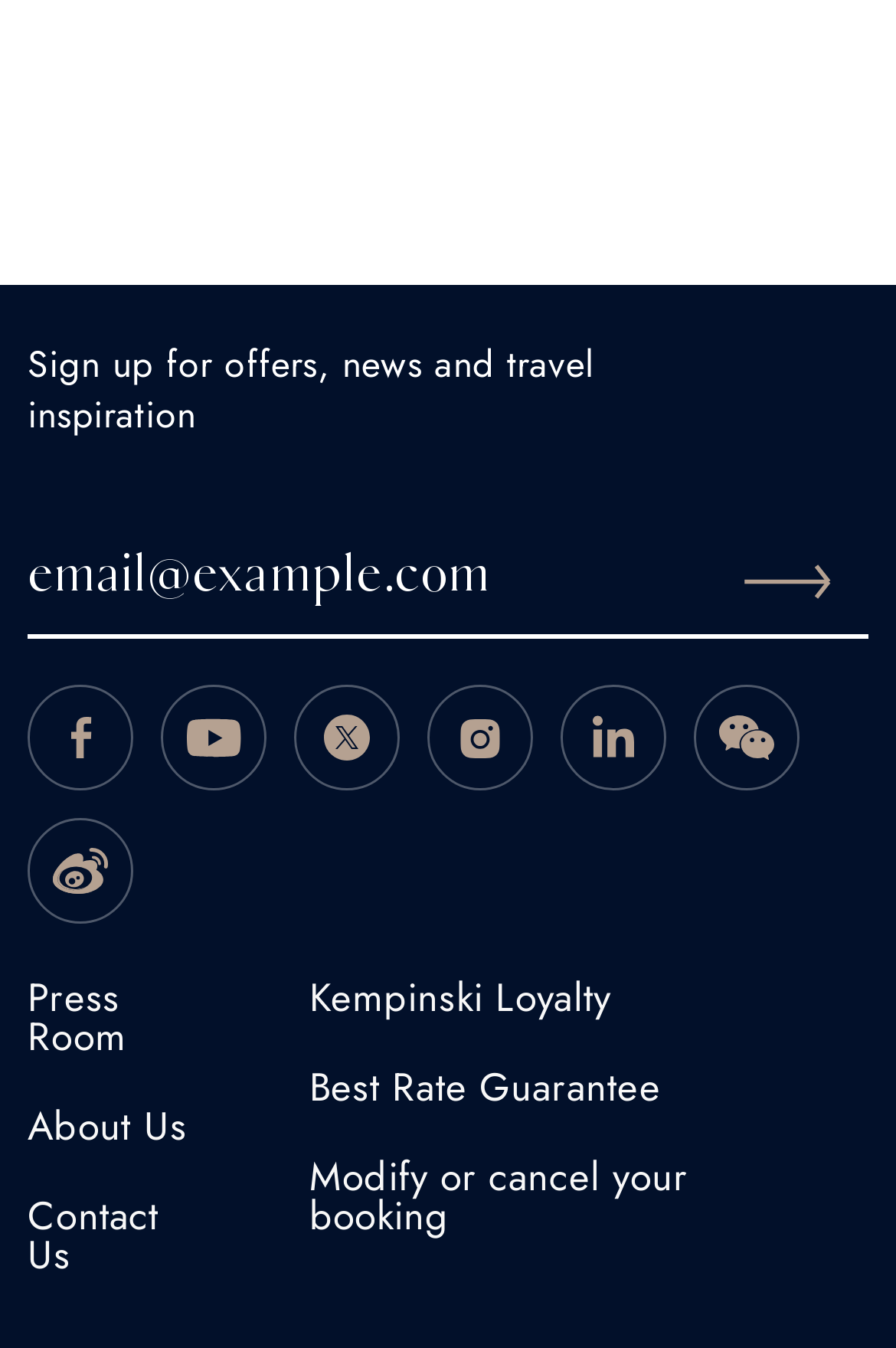What is the purpose of the textbox?
Using the image, respond with a single word or phrase.

subscribe